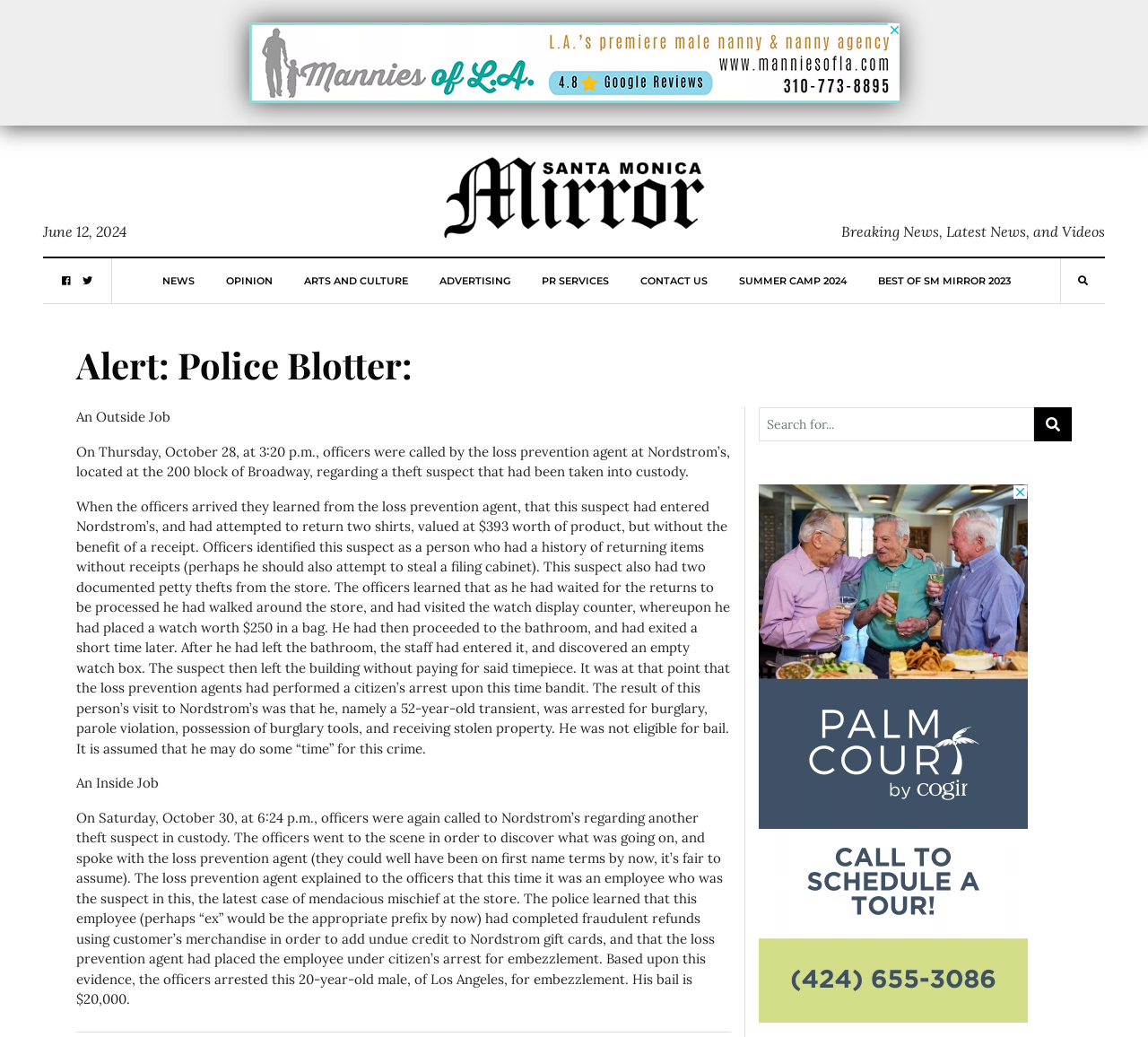Locate the bounding box coordinates of the area that needs to be clicked to fulfill the following instruction: "Click the 'CONTACT US' link". The coordinates should be in the format of four float numbers between 0 and 1, namely [left, top, right, bottom].

[0.557, 0.249, 0.616, 0.292]